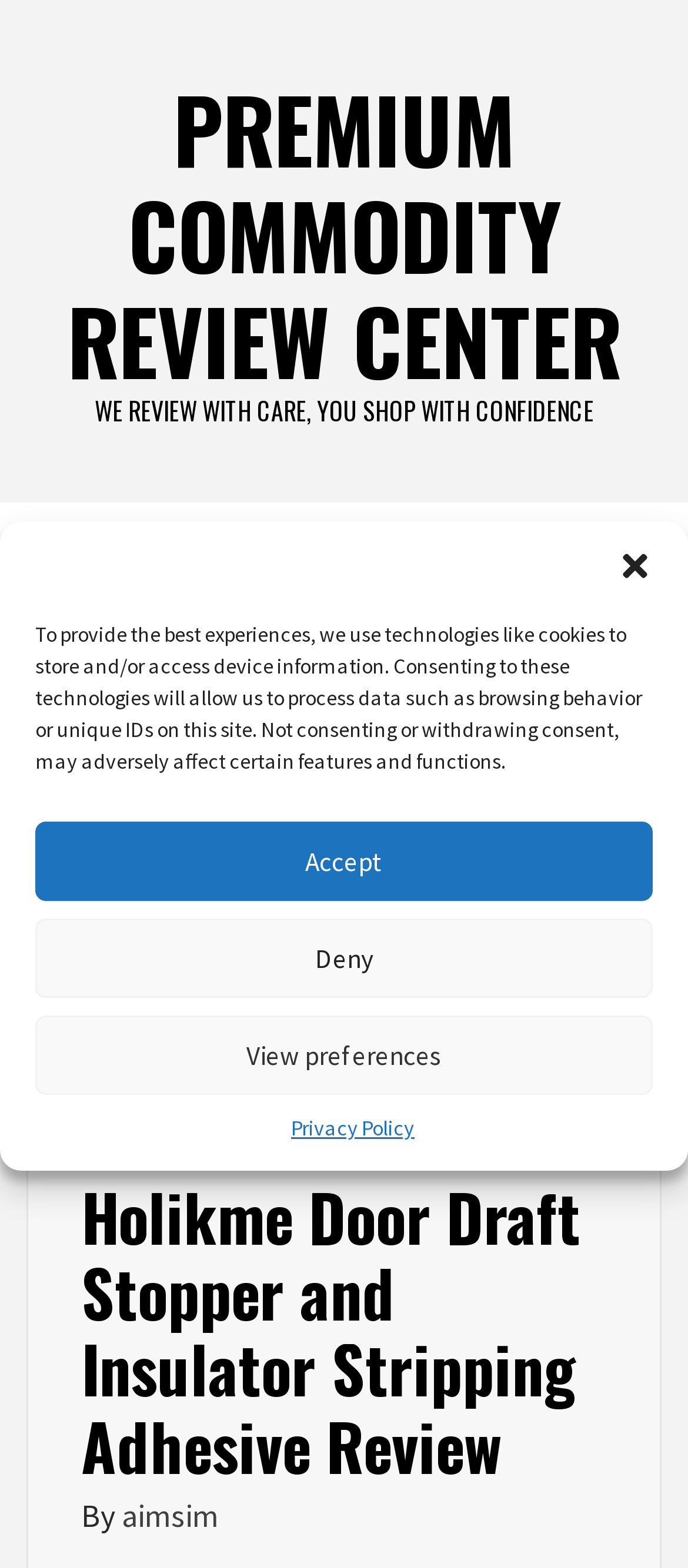What is the purpose of the technologies used on this site?
Provide a thorough and detailed answer to the question.

I found this information in the cookie consent dialog, which states that the technologies used on this site, such as cookies, are used to store and/or access device information.